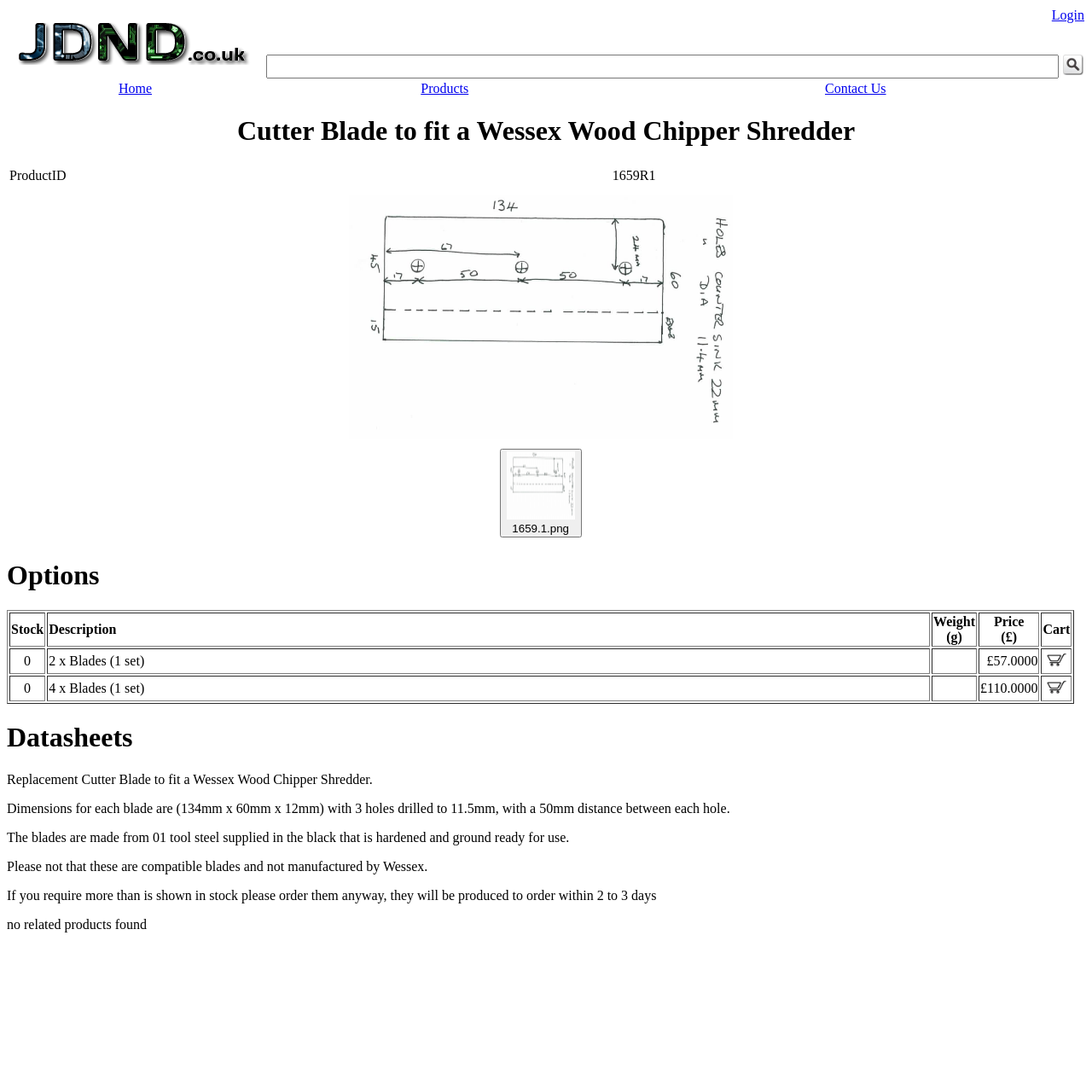Specify the bounding box coordinates of the area that needs to be clicked to achieve the following instruction: "Click the Cart button".

[0.958, 0.595, 0.977, 0.612]